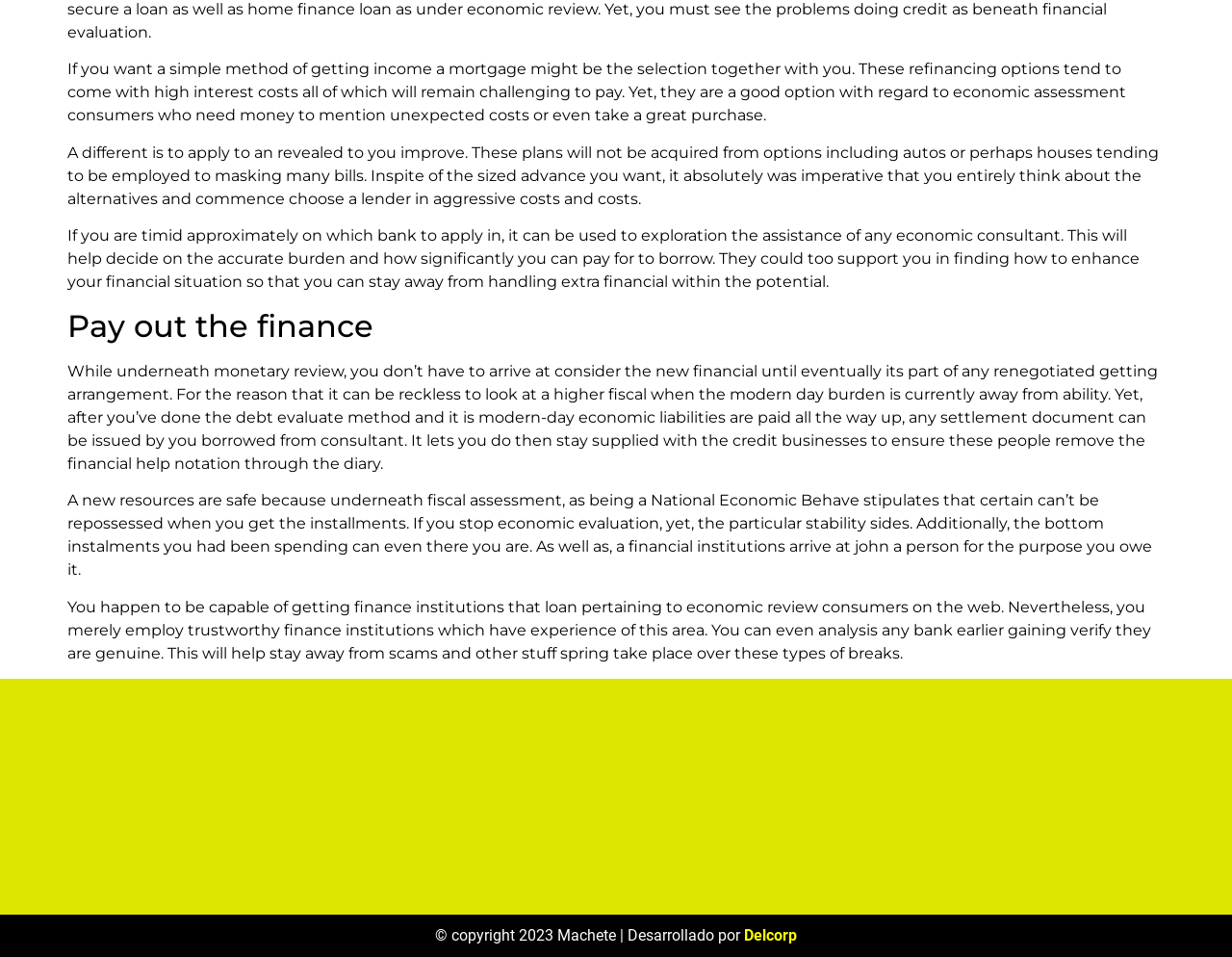What is the purpose of a debt review? Based on the screenshot, please respond with a single word or phrase.

To assess financial situation